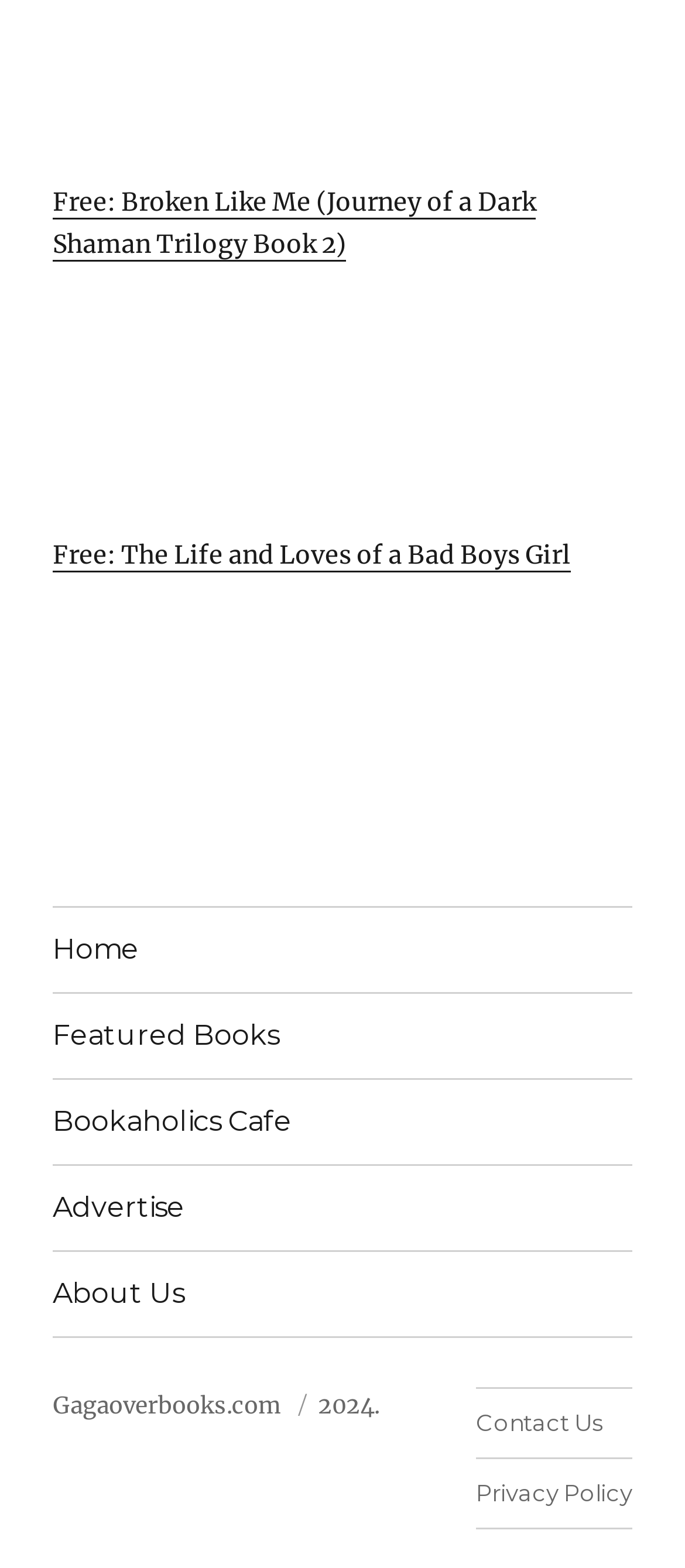Point out the bounding box coordinates of the section to click in order to follow this instruction: "View the 'Privacy Policy'".

[0.695, 0.93, 0.923, 0.974]